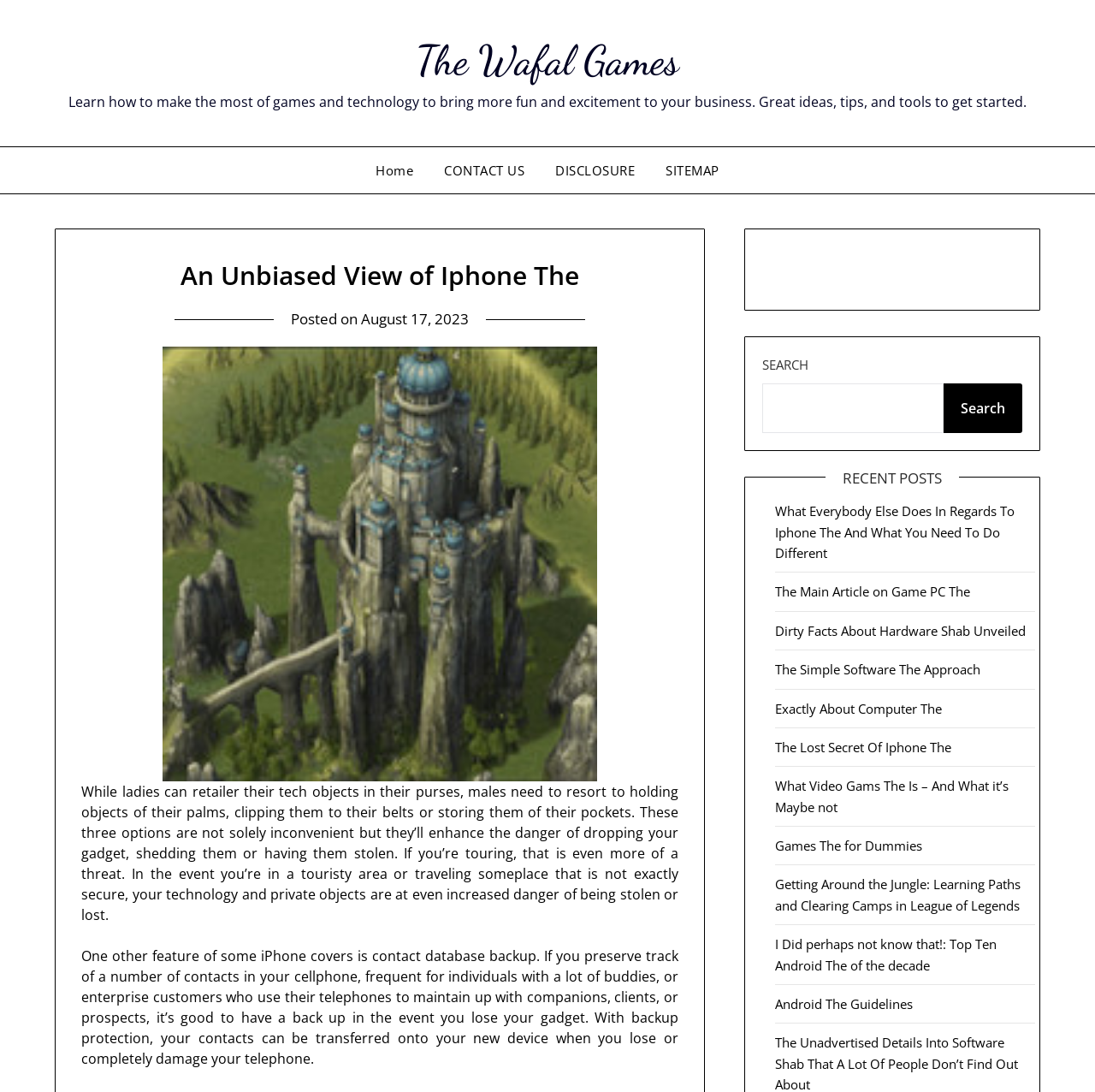Specify the bounding box coordinates of the region I need to click to perform the following instruction: "Click on the 'CONTACT US' link". The coordinates must be four float numbers in the range of 0 to 1, i.e., [left, top, right, bottom].

[0.393, 0.135, 0.492, 0.177]